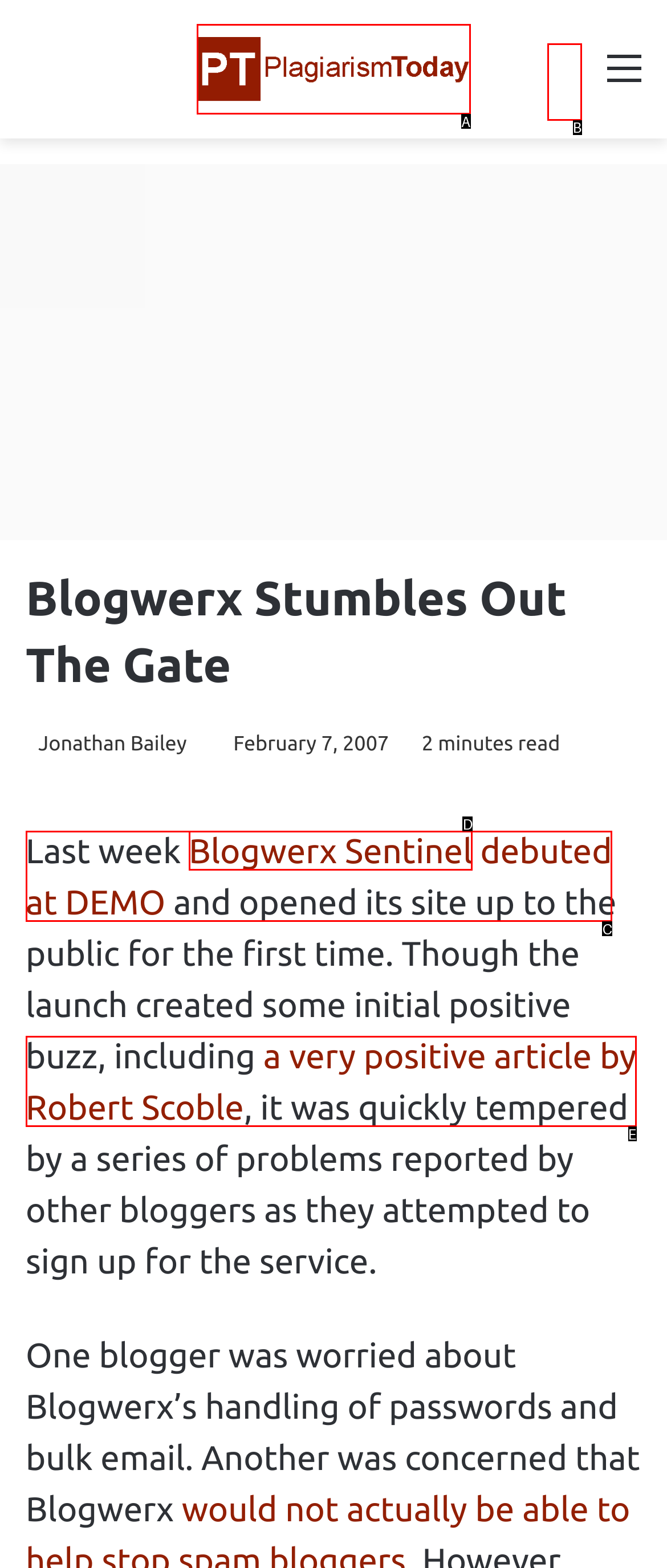Determine which UI element matches this description: title="Plagiarism Today"
Reply with the appropriate option's letter.

A